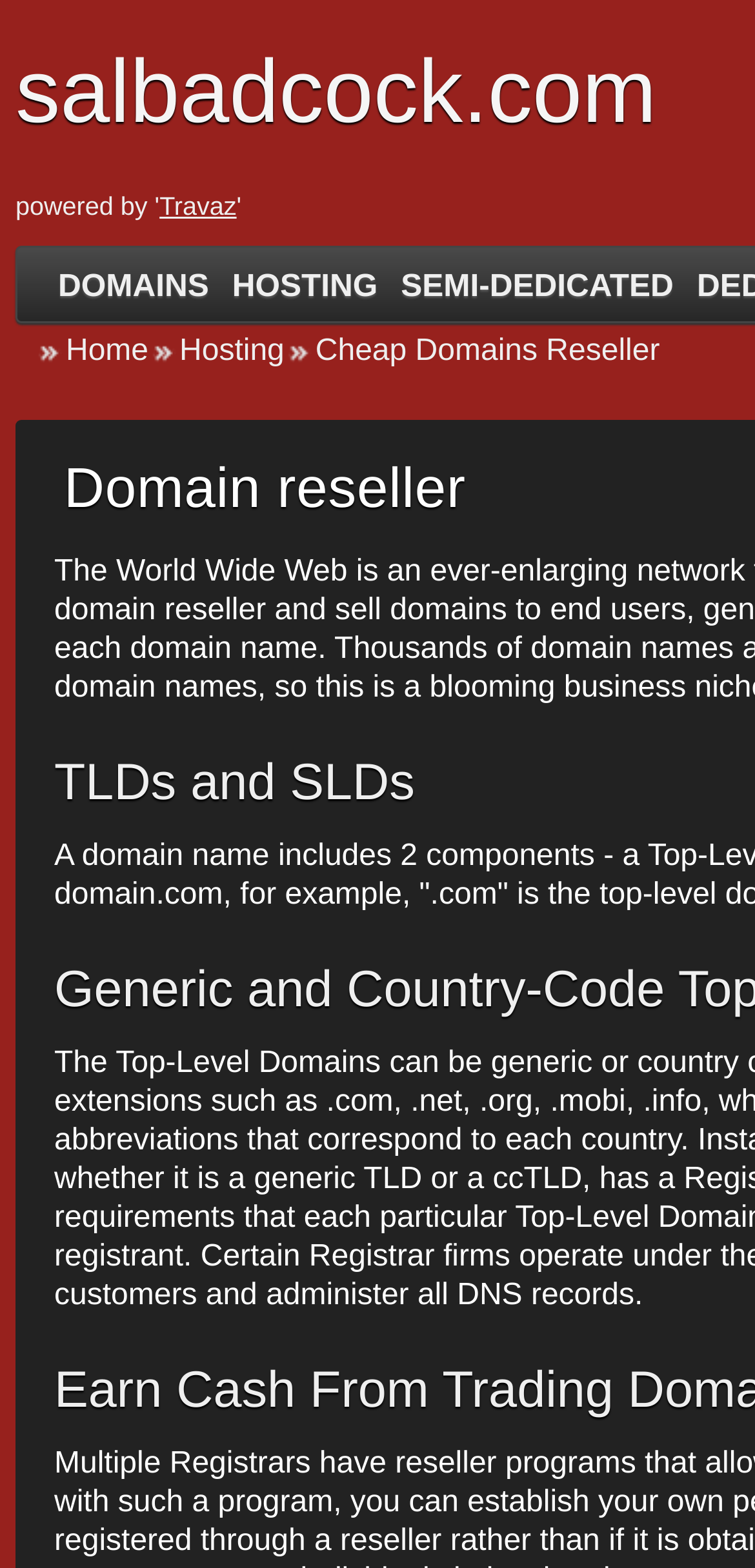How many navigation links are there?
Refer to the image and provide a one-word or short phrase answer.

3